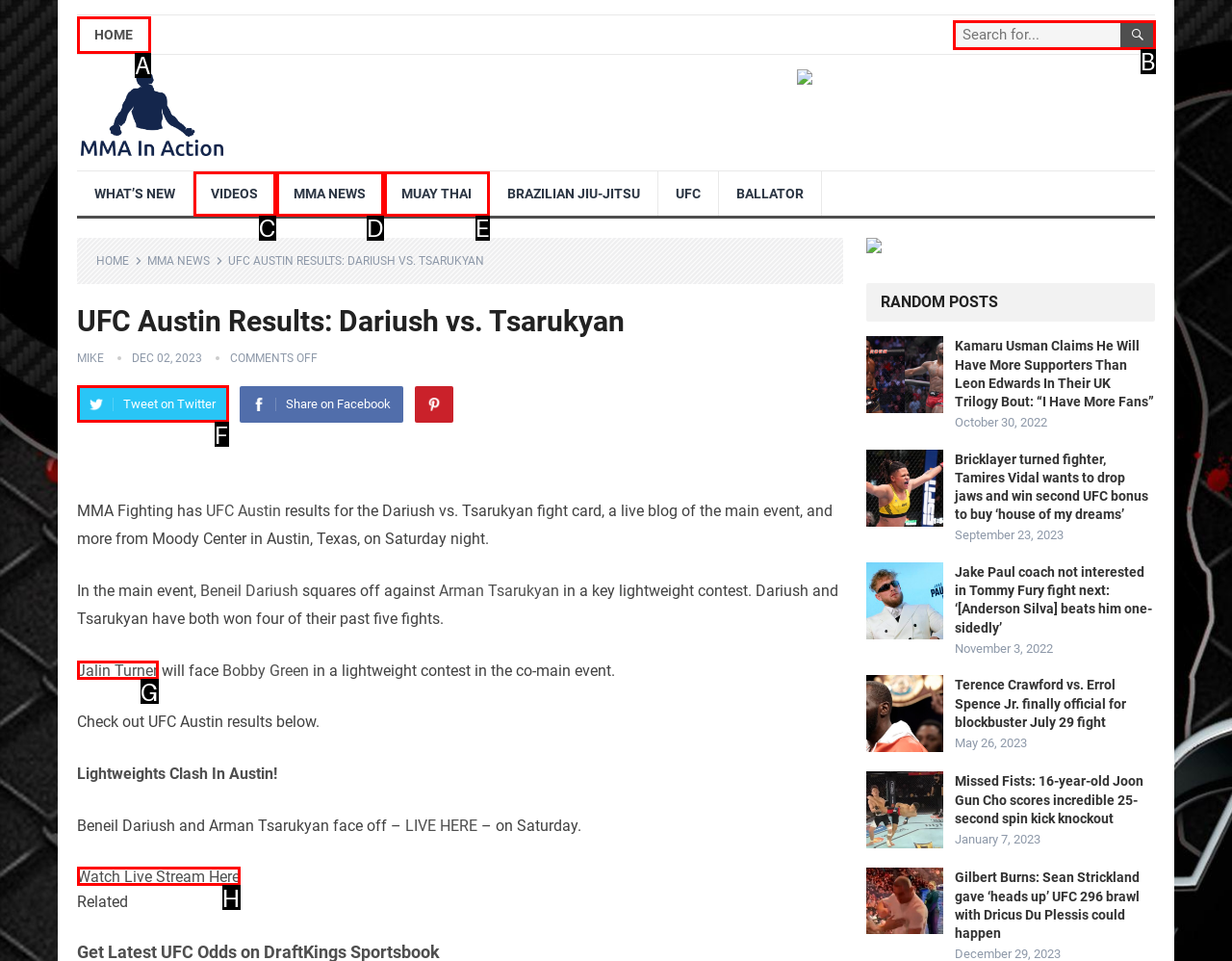Based on the description: Watch Live Stream Here, identify the matching HTML element. Reply with the letter of the correct option directly.

H